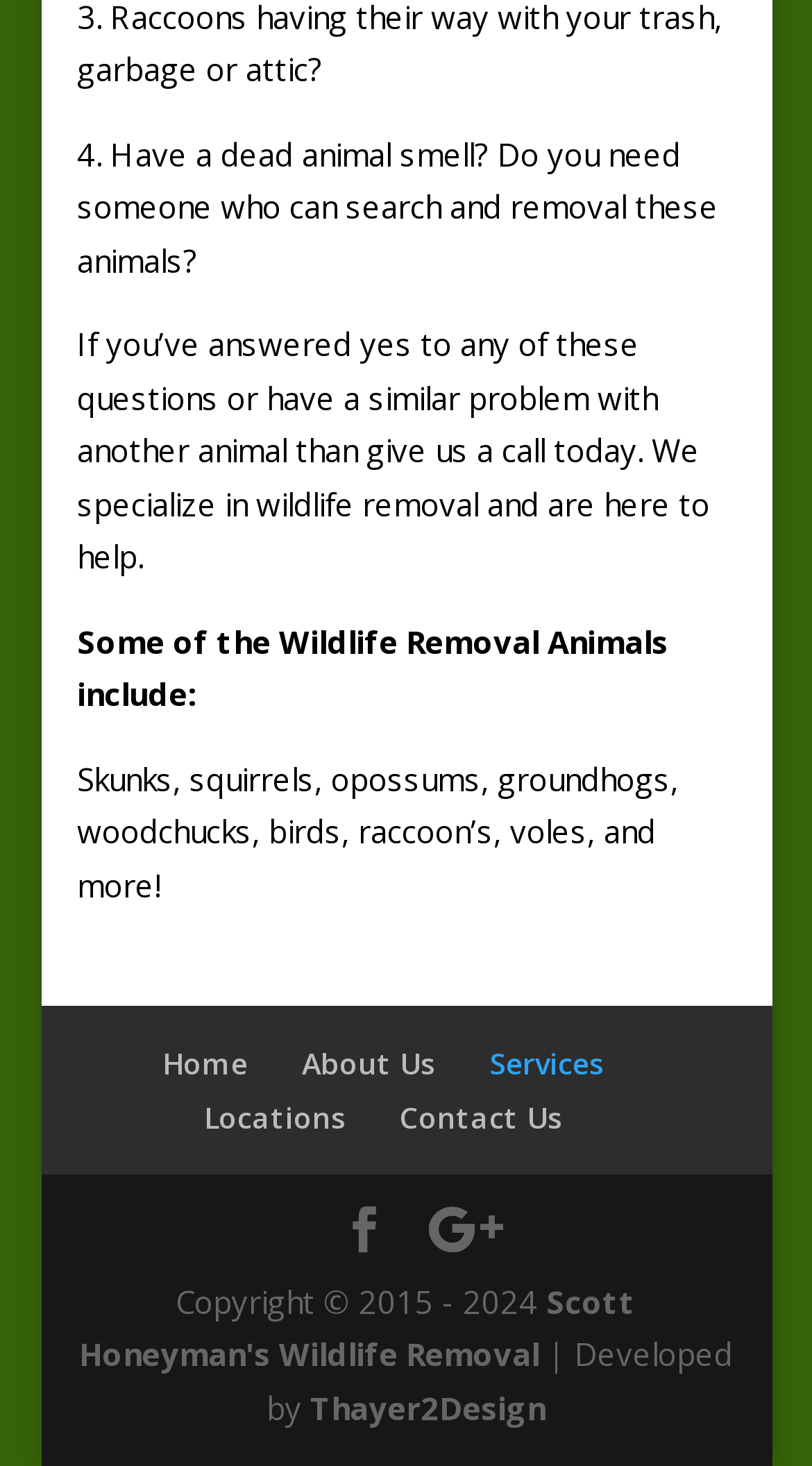Using the provided element description: "Scott Honeyman's Wildlife Removal", identify the bounding box coordinates. The coordinates should be four floats between 0 and 1 in the order [left, top, right, bottom].

[0.097, 0.873, 0.783, 0.938]